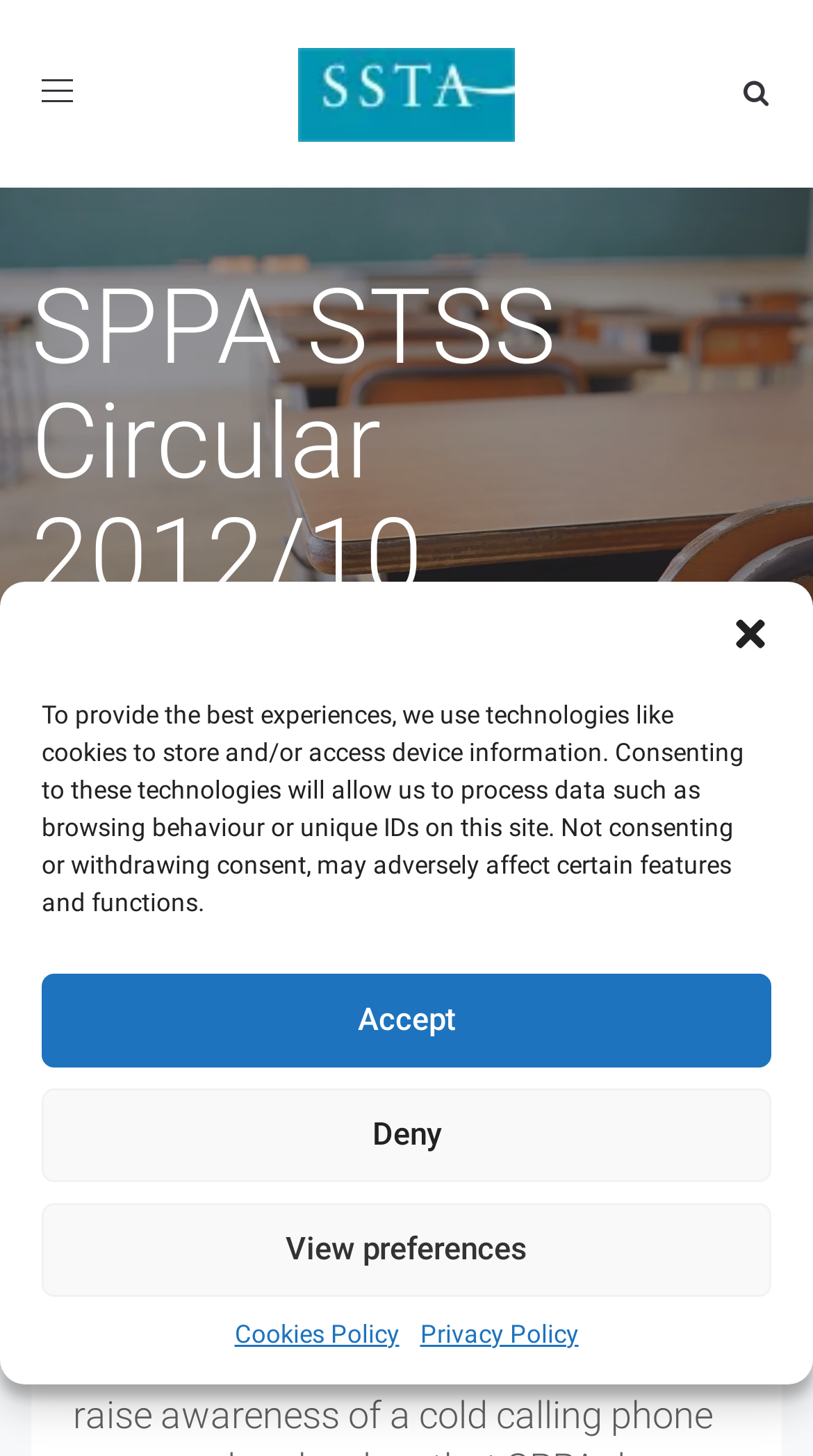Please determine the bounding box coordinates of the area that needs to be clicked to complete this task: 'Toggle navigation'. The coordinates must be four float numbers between 0 and 1, formatted as [left, top, right, bottom].

[0.038, 0.047, 0.103, 0.082]